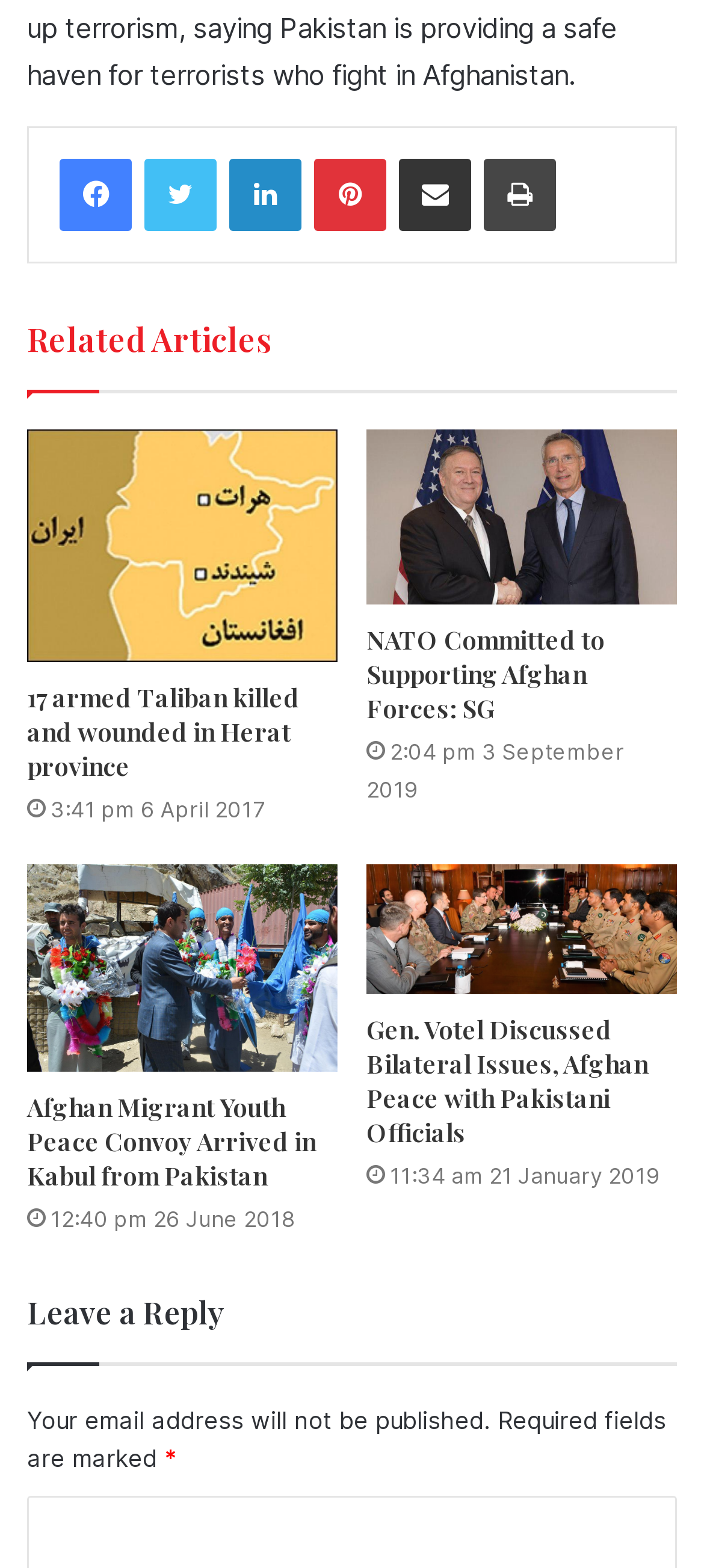Please identify the bounding box coordinates of the region to click in order to complete the given instruction: "View NATO Committed to Supporting Afghan Forces: SG". The coordinates should be four float numbers between 0 and 1, i.e., [left, top, right, bottom].

[0.521, 0.274, 0.962, 0.386]